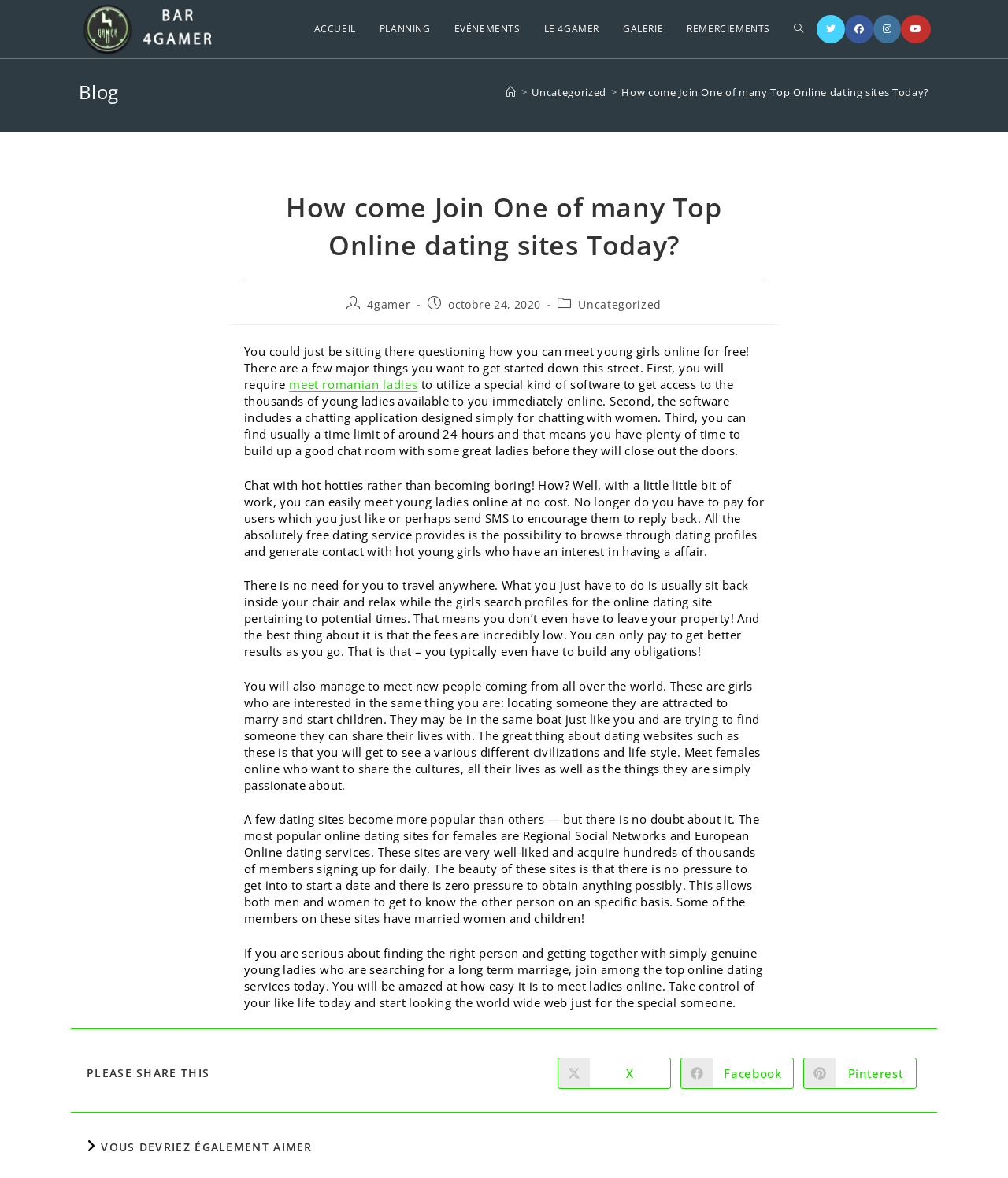Use the information in the screenshot to answer the question comprehensively: What is the website about?

Based on the content of the webpage, it appears to be about online dating, specifically about how to meet young girls online for free. The webpage provides information on how to use special software to access thousands of young ladies available online, and how to chat with them.